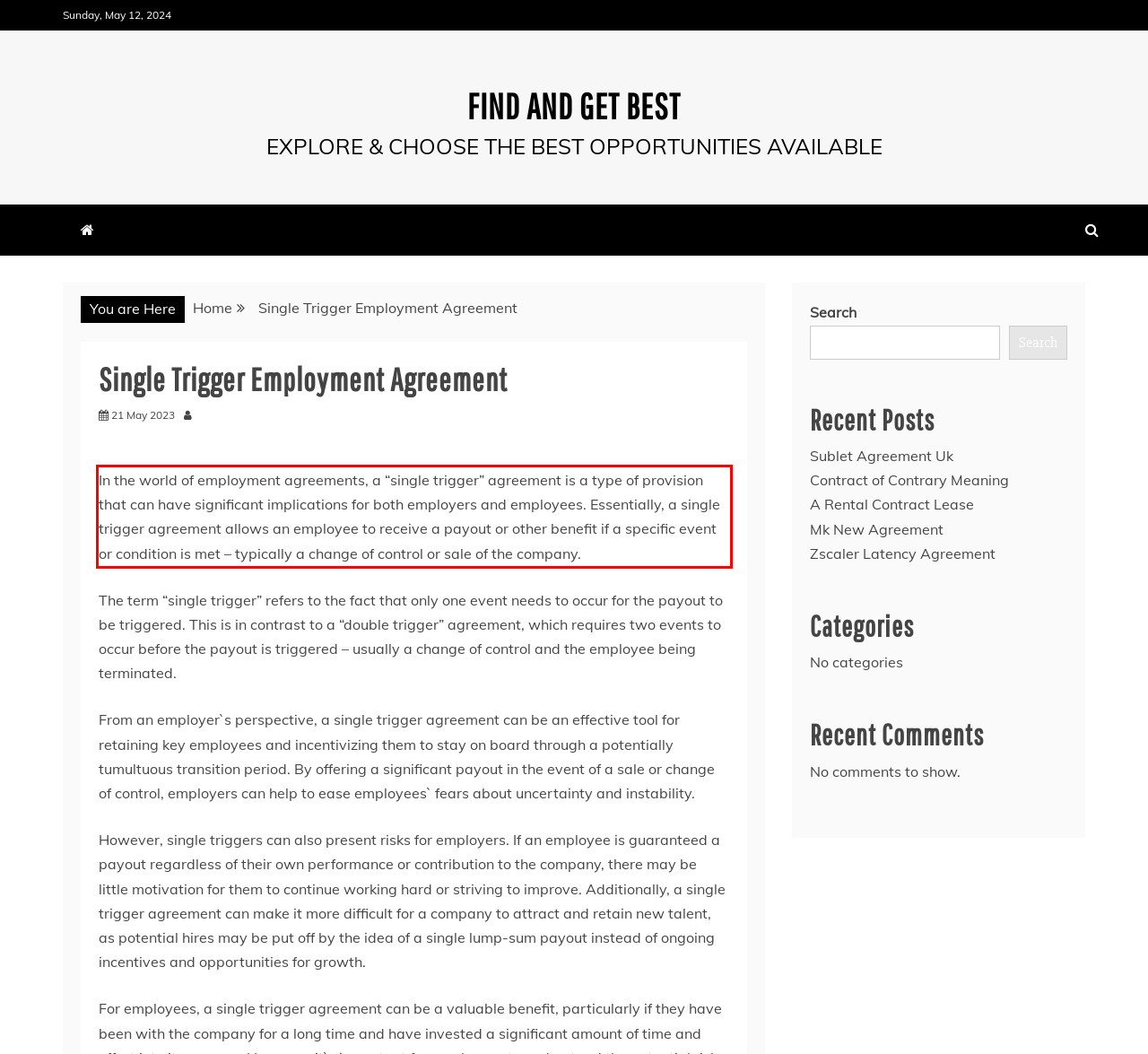Analyze the screenshot of the webpage and extract the text from the UI element that is inside the red bounding box.

In the world of employment agreements, a “single trigger” agreement is a type of provision that can have significant implications for both employers and employees. Essentially, a single trigger agreement allows an employee to receive a payout or other benefit if a specific event or condition is met – typically a change of control or sale of the company.